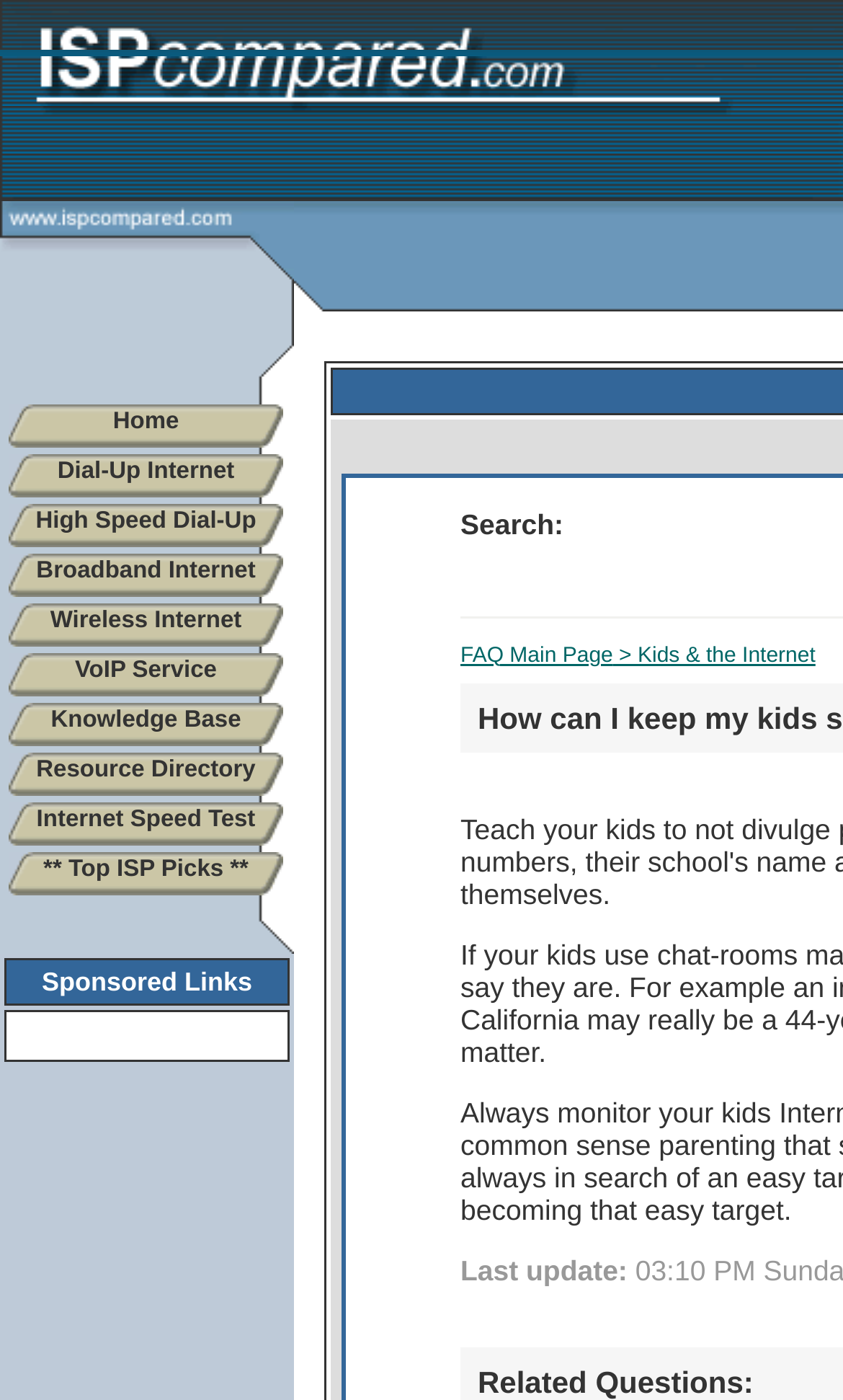Could you highlight the region that needs to be clicked to execute the instruction: "View Knowledge Base"?

[0.01, 0.502, 0.336, 0.533]